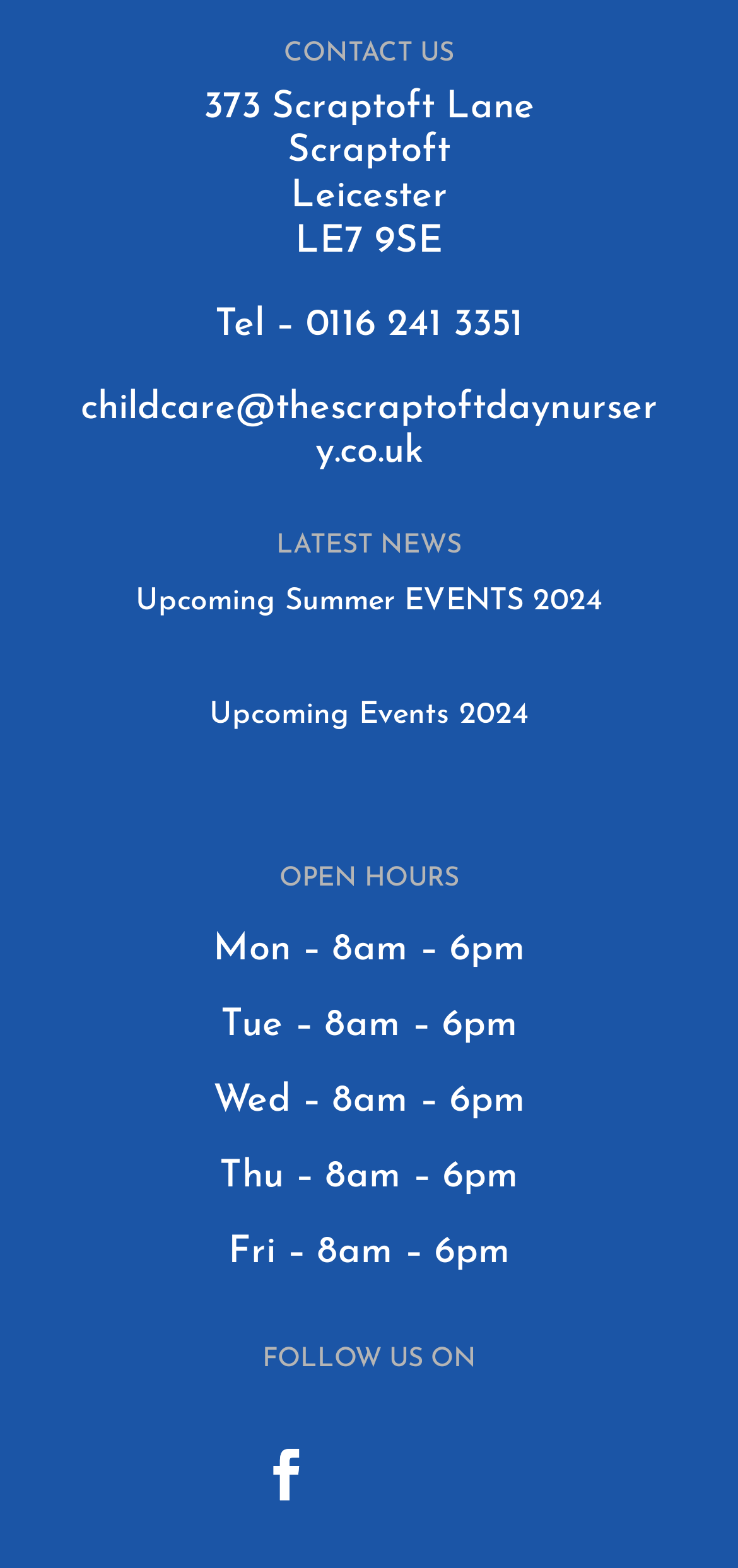By analyzing the image, answer the following question with a detailed response: What is the phone number of the nursery?

I found the phone number by looking at the static text element that says 'Tel – 0116 241 3351', which is located below the address.